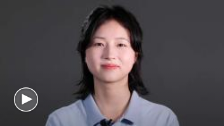Describe in detail everything you see in the image.

The image features a young woman smiling warmly at the camera, set against a neutral gray background. She is dressed in a light blue top and appears to be engaged in a conversation or presentation. The scene is visually balanced, with a video play button overlay indicating that this image is part of a video segment titled "Students from across the globe celebrate maternal love in Tianjin," which likely reflects cultural themes and personal stories related to maternal affection. This image helps convey a sense of connection and celebration among diverse groups of students in the context of expressing love and appreciation for their mothers. The timestamp for the associated video segment is 09:02, dated 12-May-2024.